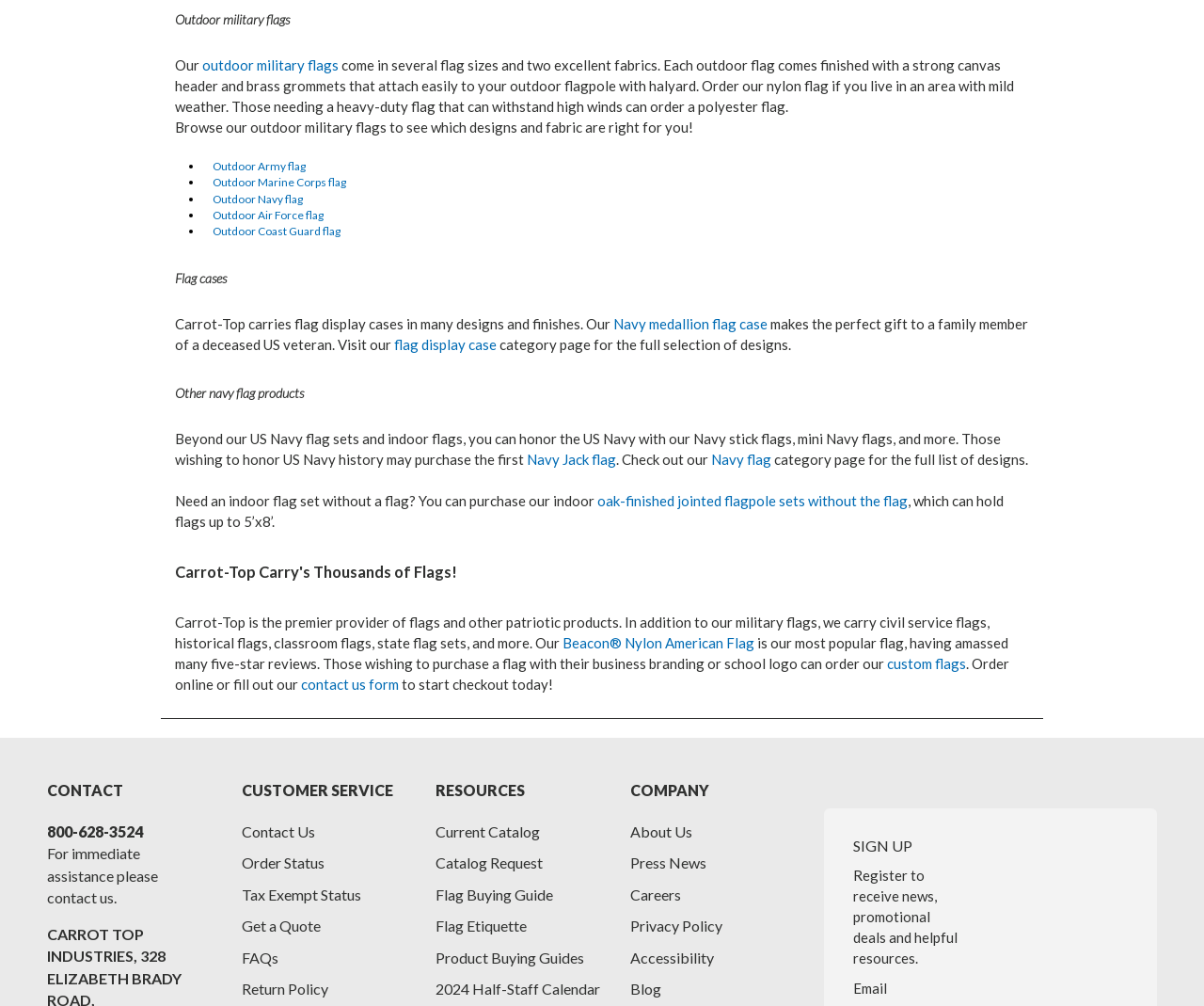Please identify the bounding box coordinates of the element's region that needs to be clicked to fulfill the following instruction: "Browse the 'Outdoor military flags' section". The bounding box coordinates should consist of four float numbers between 0 and 1, i.e., [left, top, right, bottom].

[0.146, 0.137, 0.854, 0.157]